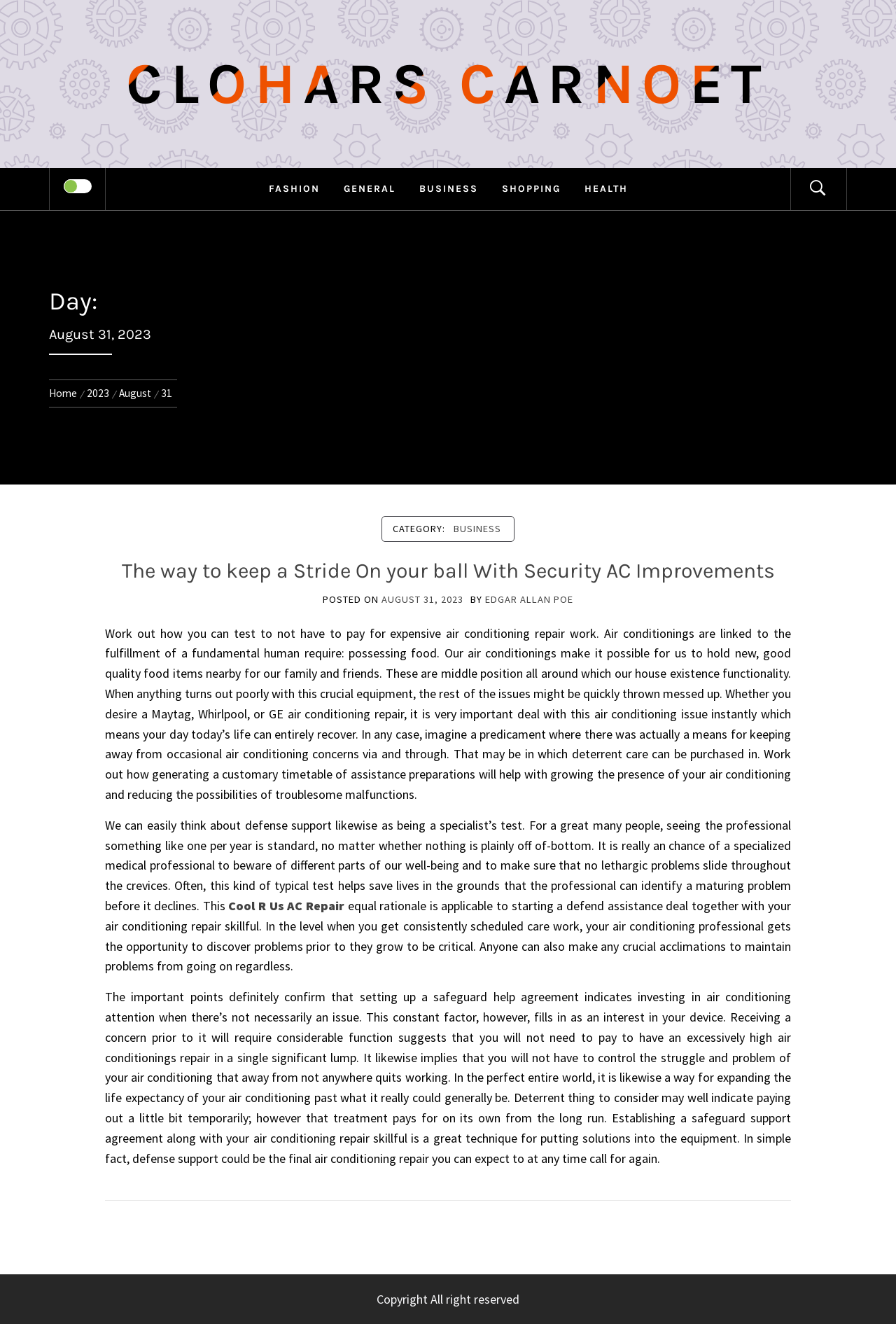Produce an extensive caption that describes everything on the webpage.

This webpage appears to be a blog post or article page. At the top, there is a layout table with a link to "CLOHARS CARNOET" and several other links to categories such as "FASHION", "GENERAL", "BUSINESS", "SHOPPING", and "HEALTH". There is also a link with an icon and a checkbox.

Below the layout table, there is a heading that displays the date "August 31, 2023". Next to the date, there is a navigation section with breadcrumbs, showing the path "Home > 2023 > August > 31".

The main content of the page is an article with a header that reads "The way to keep a Stride On your ball With Security AC Improvements". The article is divided into sections, with the first section displaying the category "BUSINESS" and the title of the article. The article text is long and discusses the importance of air conditioning maintenance and how regular checks can help prevent costly repairs.

Throughout the article, there are links to other pages or resources, such as "AUGUST 31, 2023" and "EDGAR ALLAN POE". There is also a link to "Cool R Us AC Repair" near the bottom of the article.

The article is structured with clear headings and paragraphs, making it easy to read and follow. The text is dense, but there are no images on the page to break up the content.